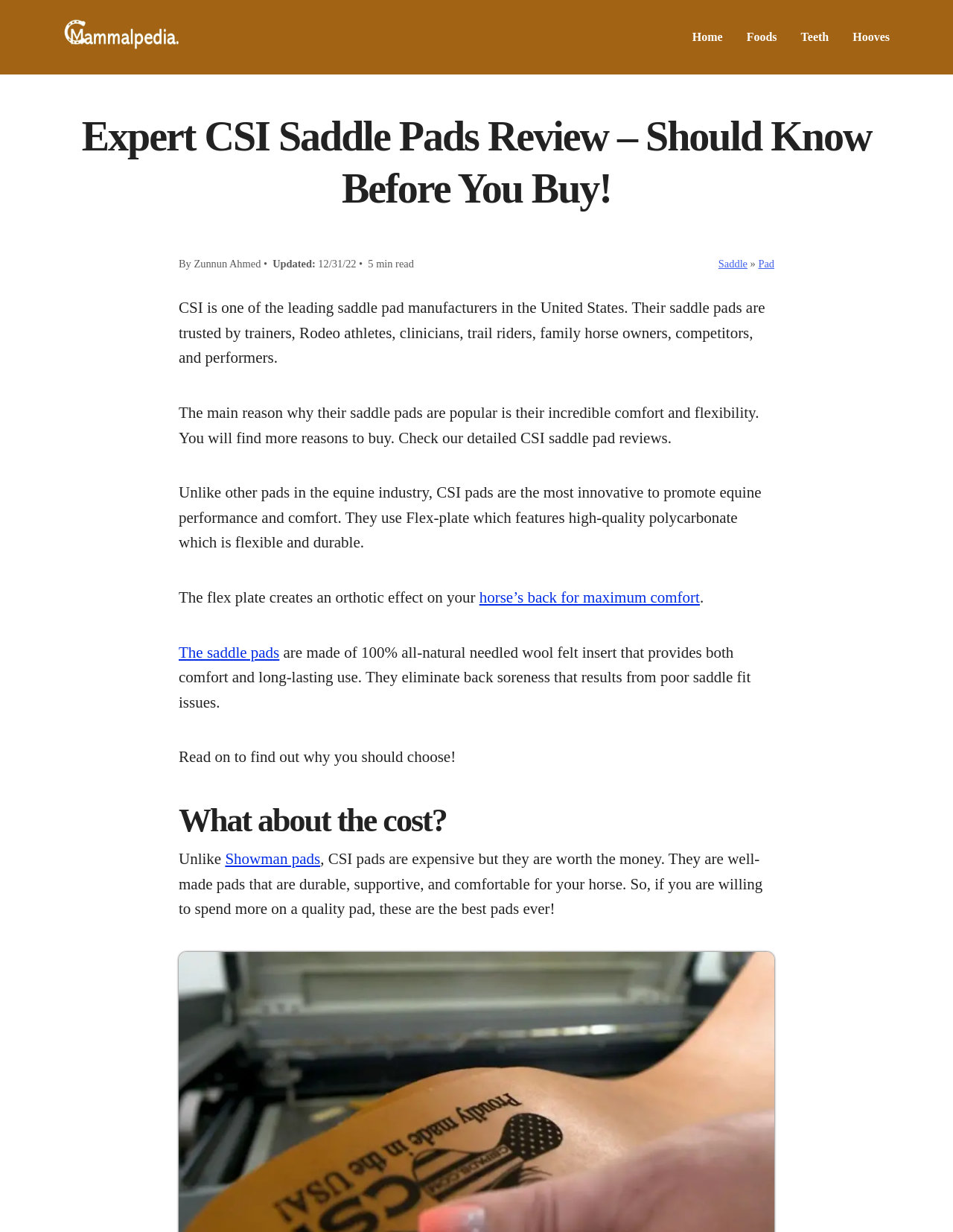Answer the following query with a single word or phrase:
What is the benefit of using CSI saddle pads?

Eliminates back soreness